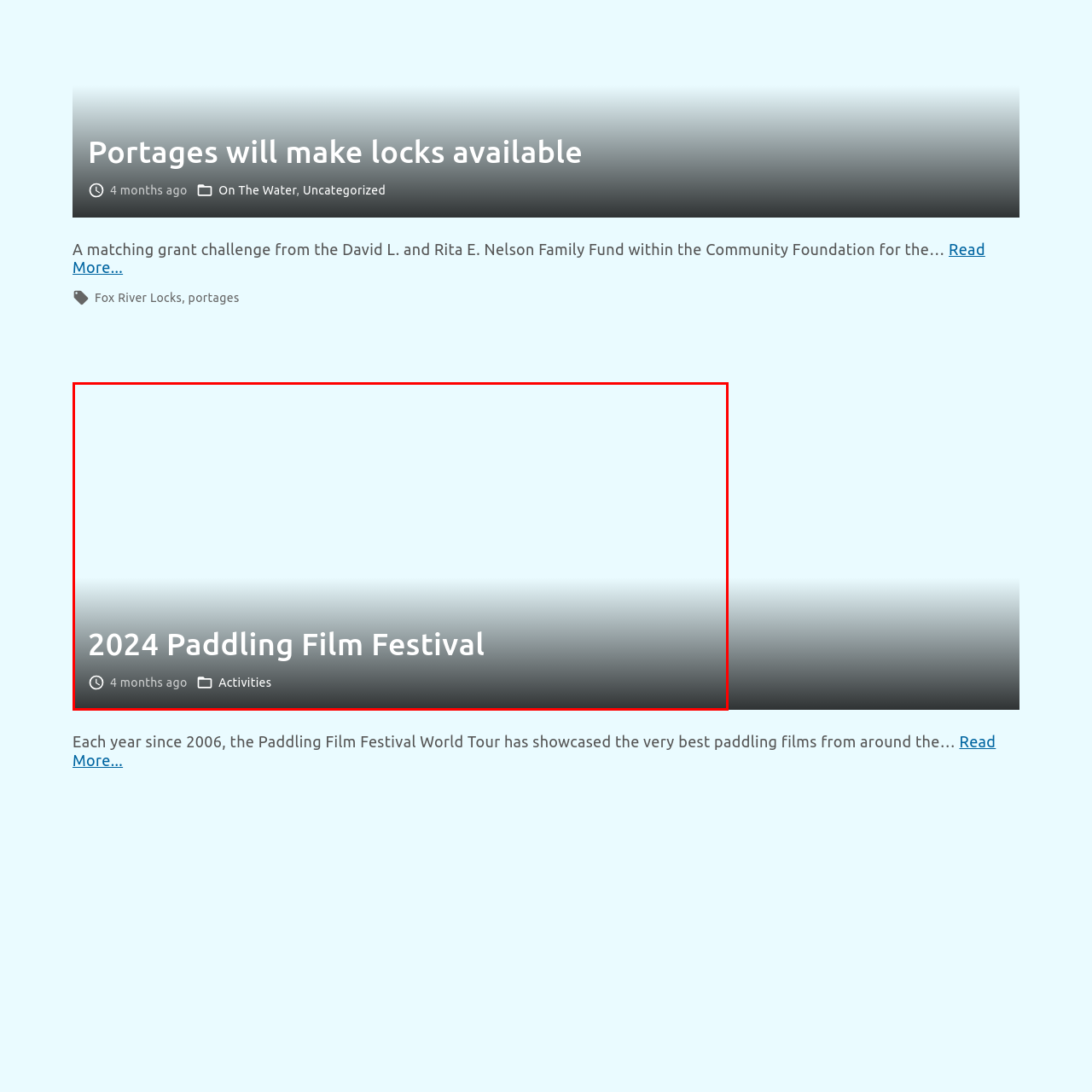How long ago was the content posted?
Pay attention to the image surrounded by the red bounding box and respond to the question with a detailed answer.

The caption indicates that there is a timestamp below the title, which reads '4 months ago', signifying the relevance of the content.